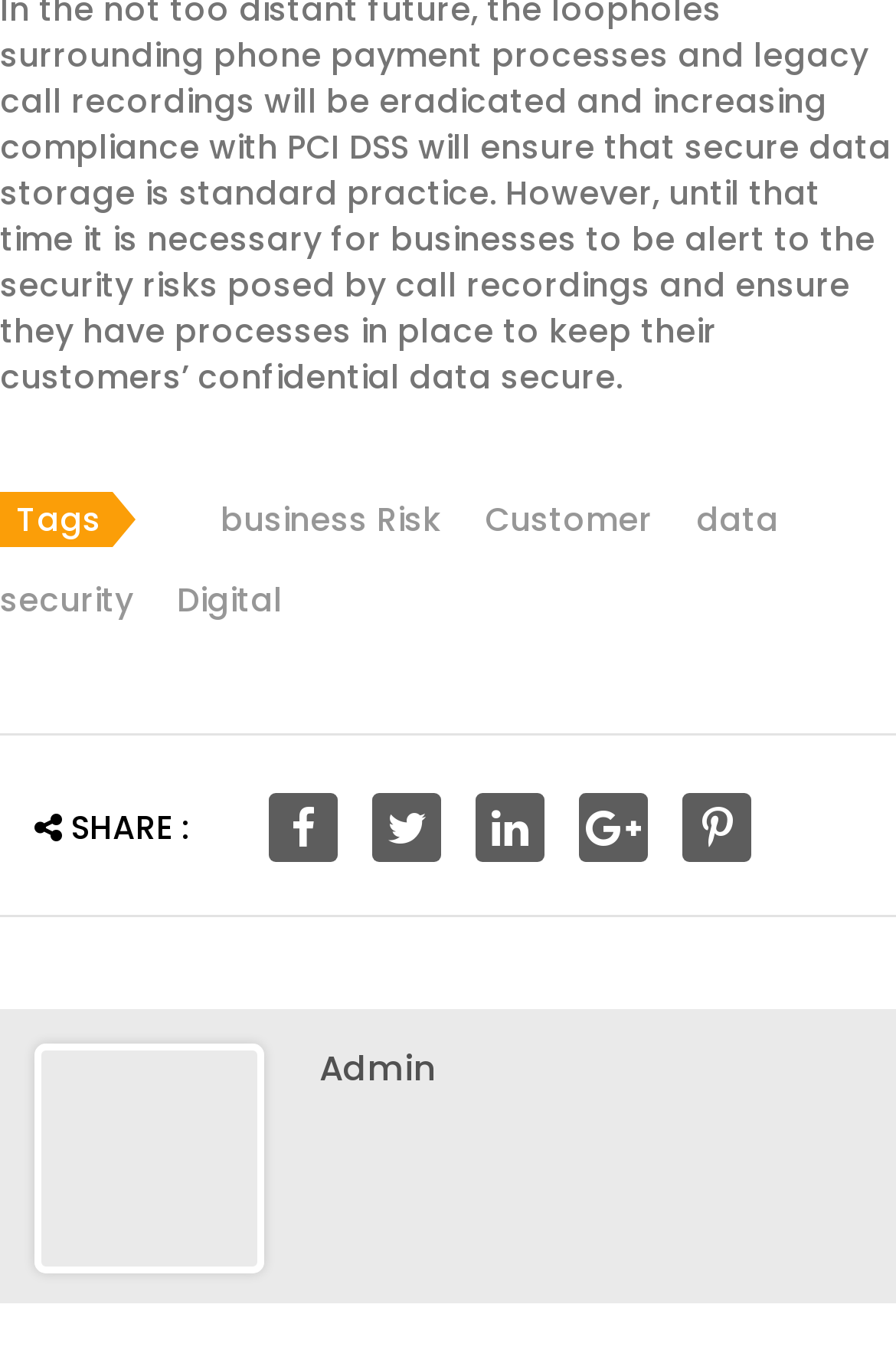Identify the bounding box for the UI element specified in this description: "title="Share on Facebook"". The coordinates must be four float numbers between 0 and 1, formatted as [left, top, right, bottom].

[0.3, 0.583, 0.377, 0.634]